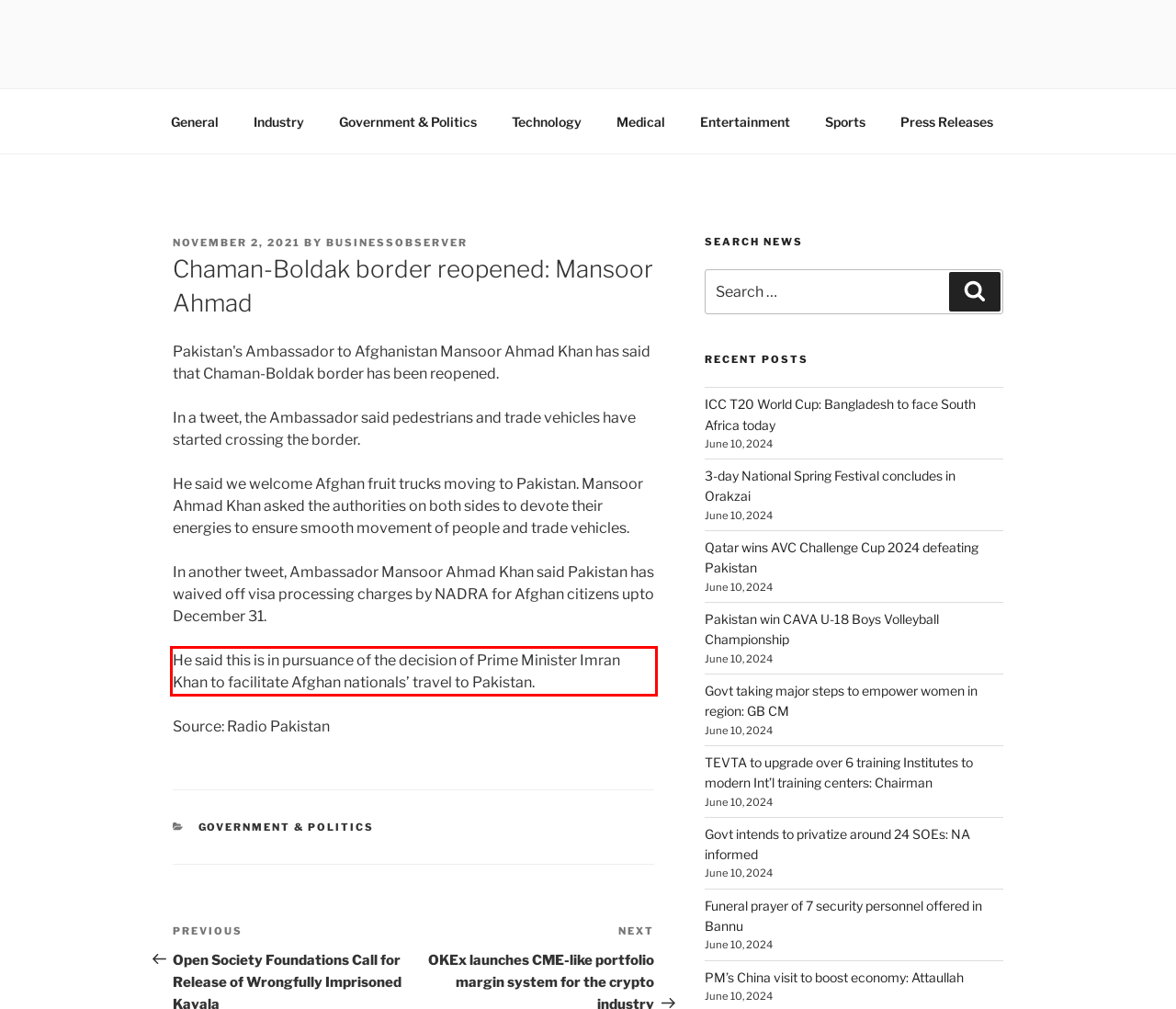Please extract the text content within the red bounding box on the webpage screenshot using OCR.

He said this is in pursuance of the decision of Prime Minister Imran Khan to facilitate Afghan nationals’ travel to Pakistan.